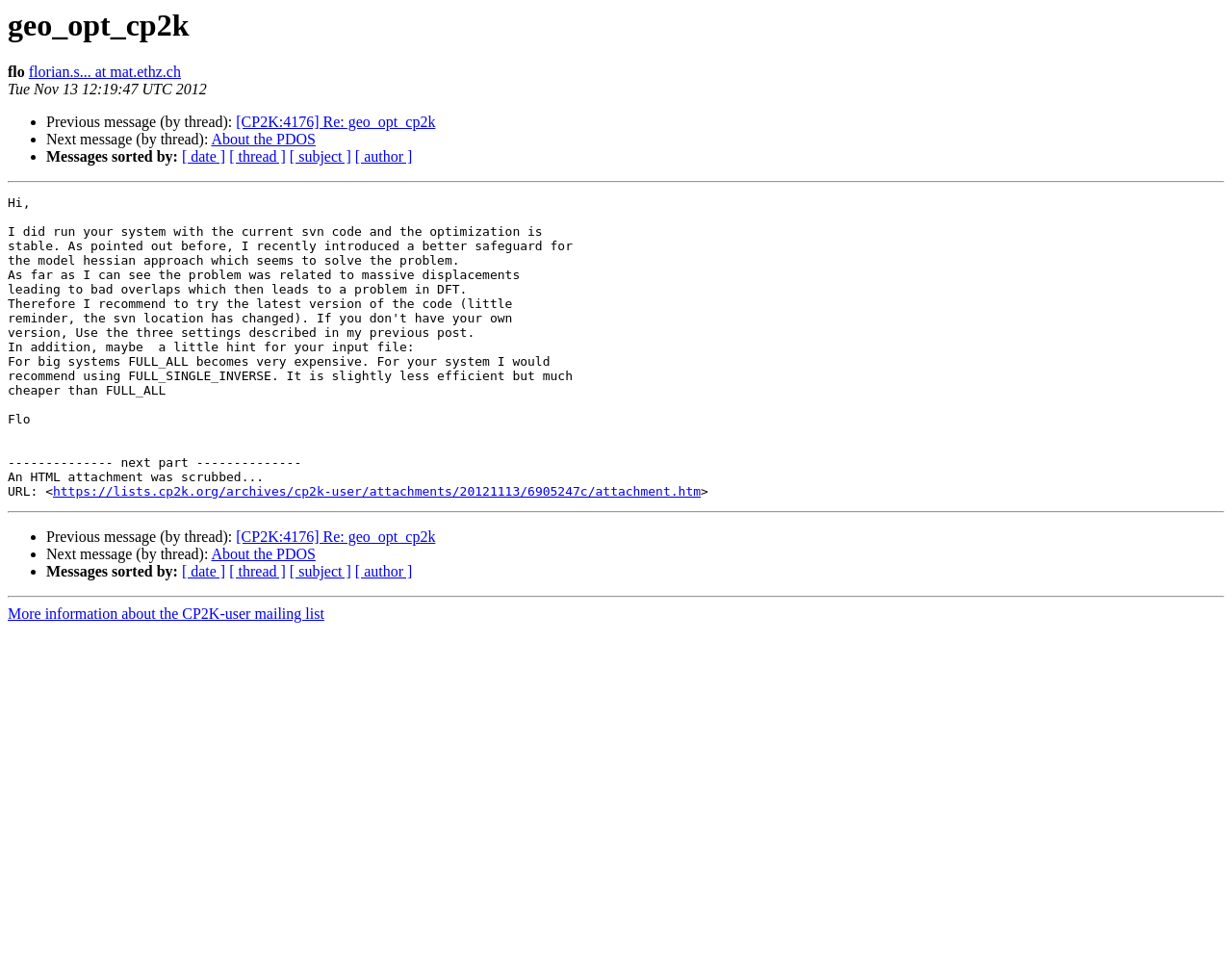Please determine the bounding box coordinates of the clickable area required to carry out the following instruction: "Get more information about the CP2K-user mailing list". The coordinates must be four float numbers between 0 and 1, represented as [left, top, right, bottom].

[0.006, 0.621, 0.263, 0.638]